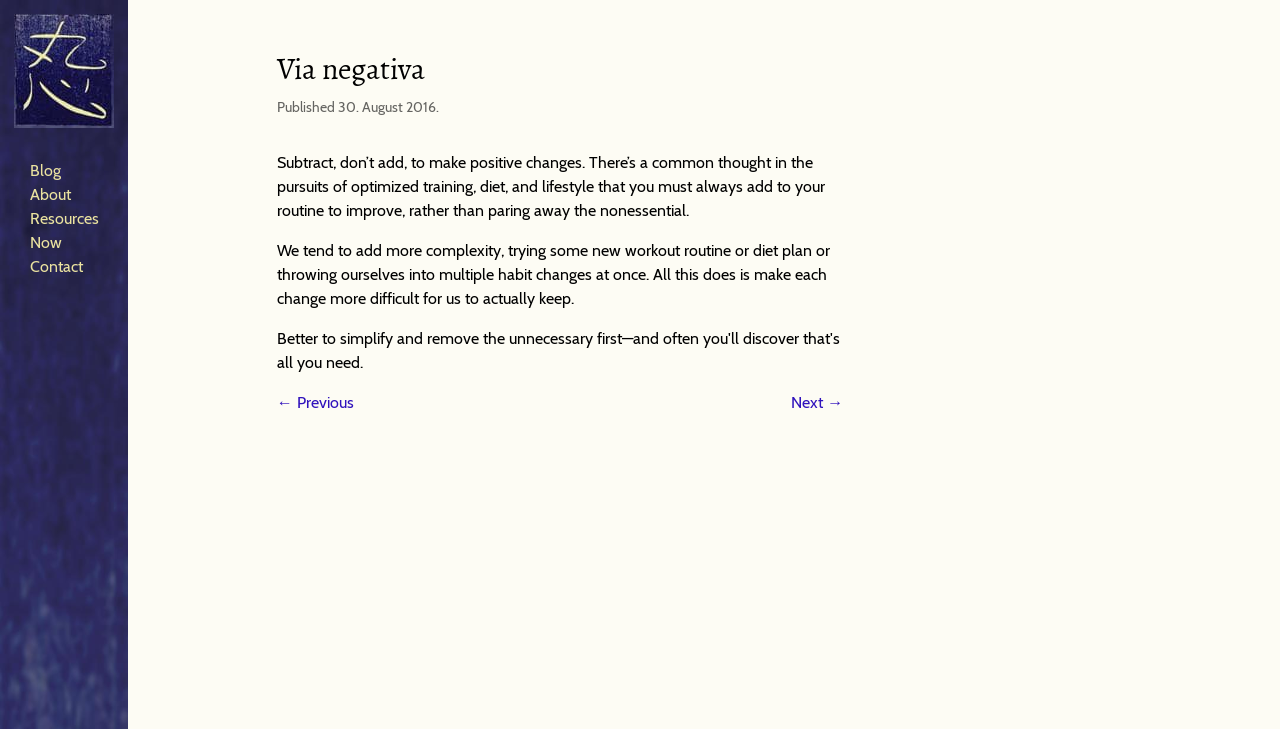What is the name of the blog?
Please use the visual content to give a single word or phrase answer.

Renaissance Ninja